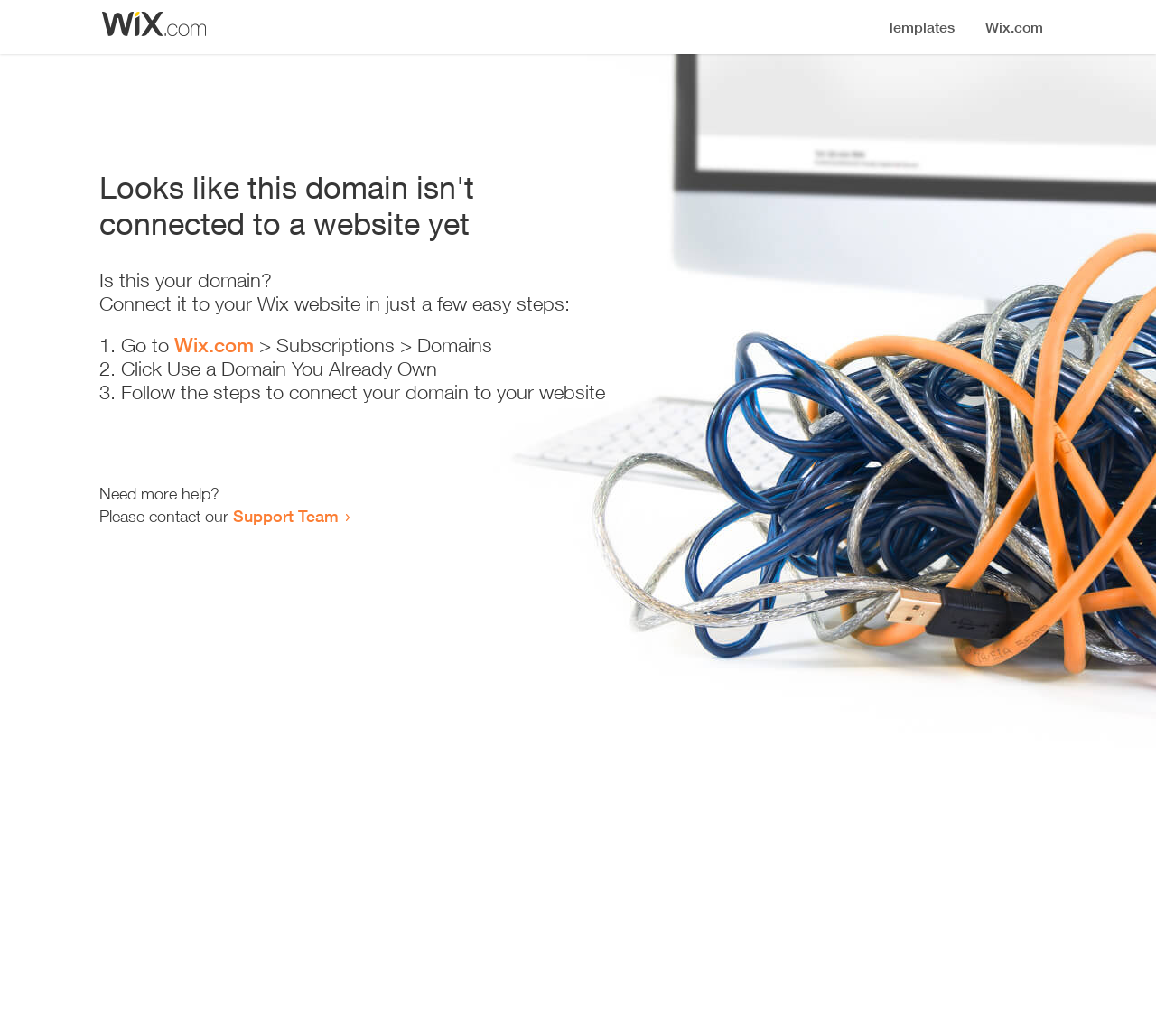Determine the main heading of the webpage and generate its text.

Looks like this domain isn't
connected to a website yet